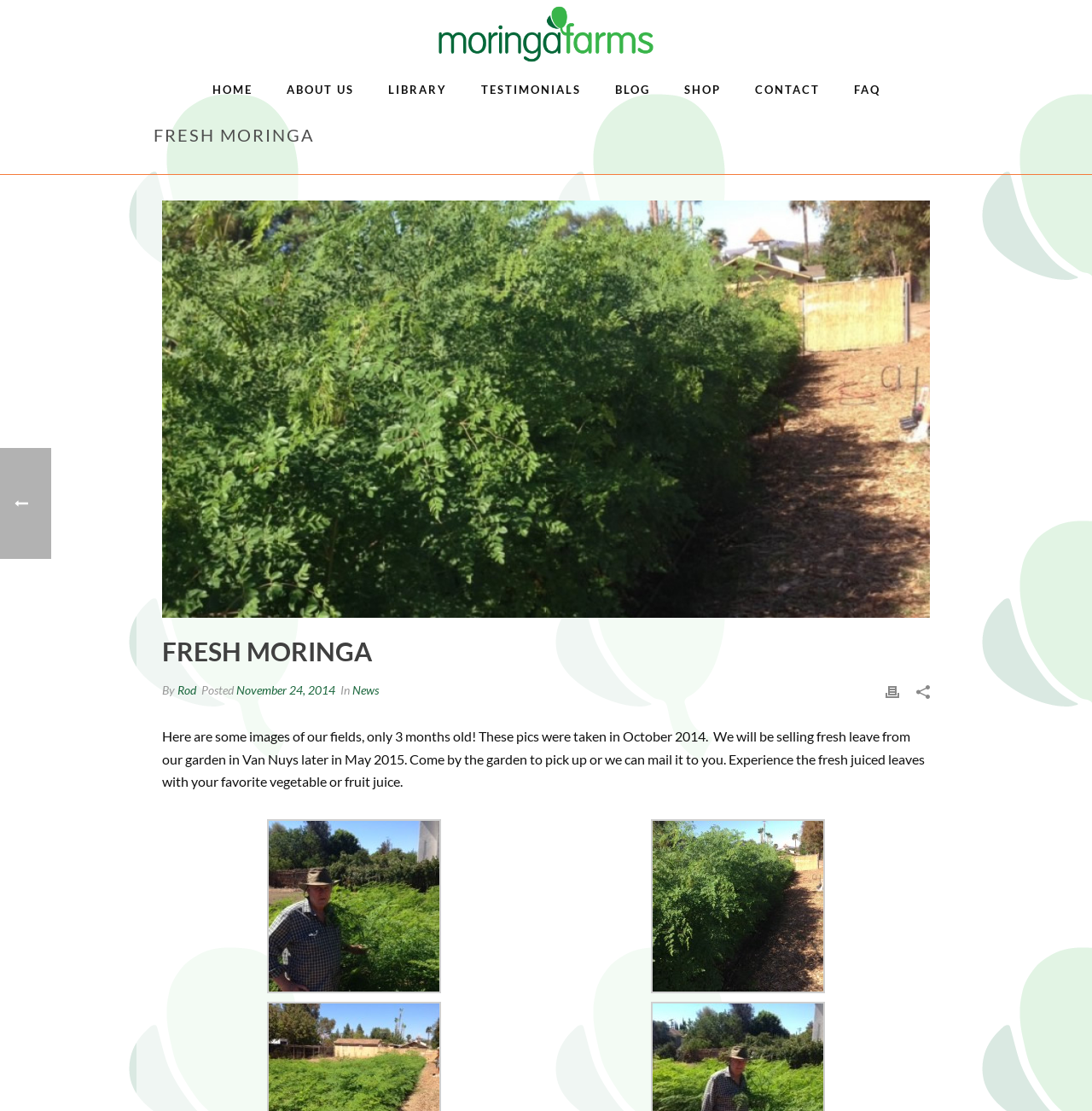Find the bounding box coordinates of the area that needs to be clicked in order to achieve the following instruction: "Print the current page". The coordinates should be specified as four float numbers between 0 and 1, i.e., [left, top, right, bottom].

[0.811, 0.612, 0.823, 0.63]